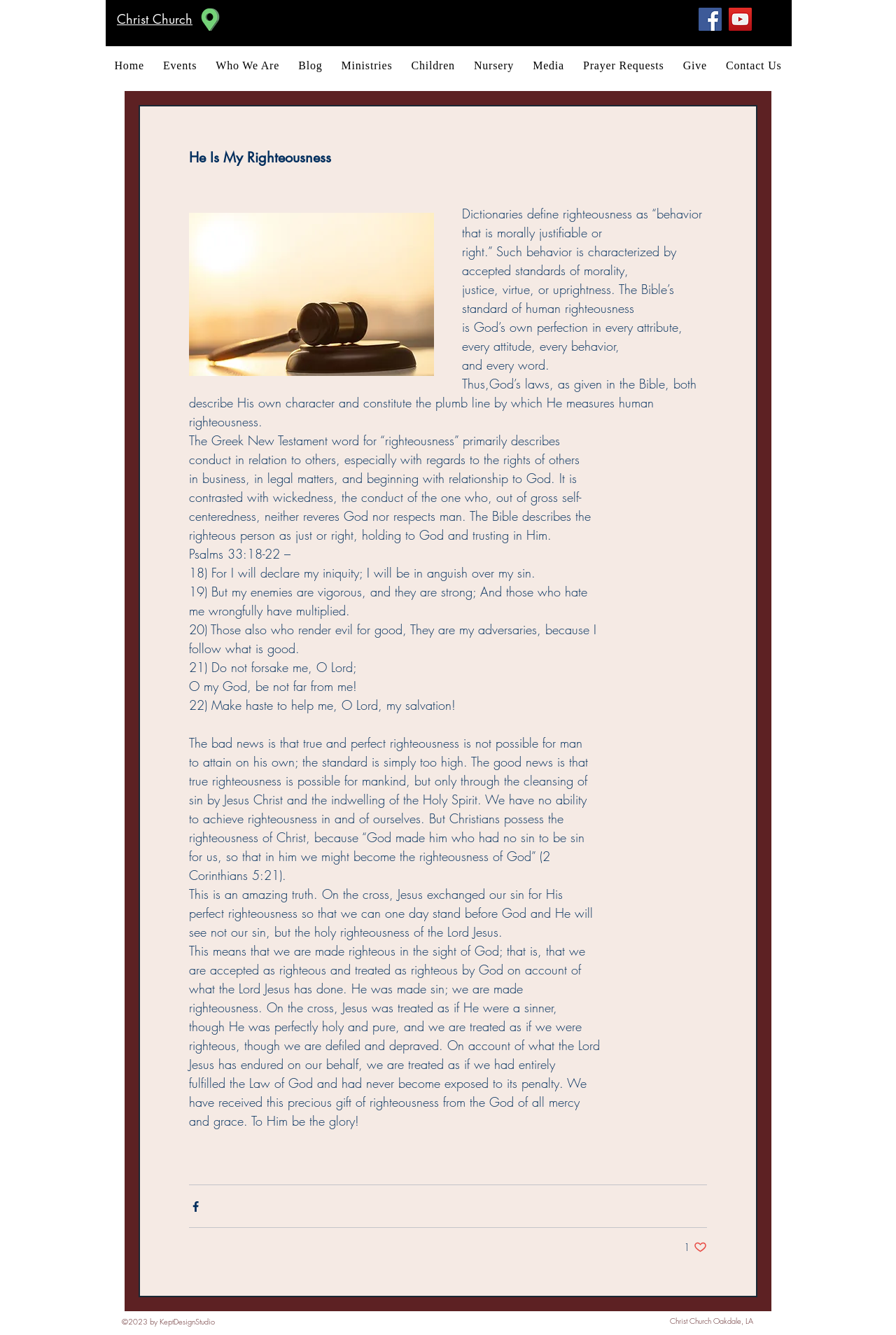Offer a comprehensive description of the webpage’s content and structure.

The webpage is about Christ Church, with a heading "He Is My Righteousness" at the top. Below the heading, there is a navigation bar with links to various sections of the website, including "Home", "Events", "Who We Are", "Blog", "Ministries", "Children", "Nursery", "Media", "Prayer Requests", and "Give". 

To the right of the navigation bar, there is a social bar with links to Facebook and YouTube. Above the social bar, there is a small image. 

The main content of the webpage is an article about righteousness, with a heading "He Is My Righteousness" and several paragraphs of text. The article discusses the definition of righteousness, its relation to God's laws, and how it is achieved through Jesus Christ. The text is interspersed with Bible verses from Psalms 33:18-22. 

At the bottom of the article, there are two buttons, one to share the post via Facebook and another to like the post. Below the article, there is a footer section with copyright information and the church's address.